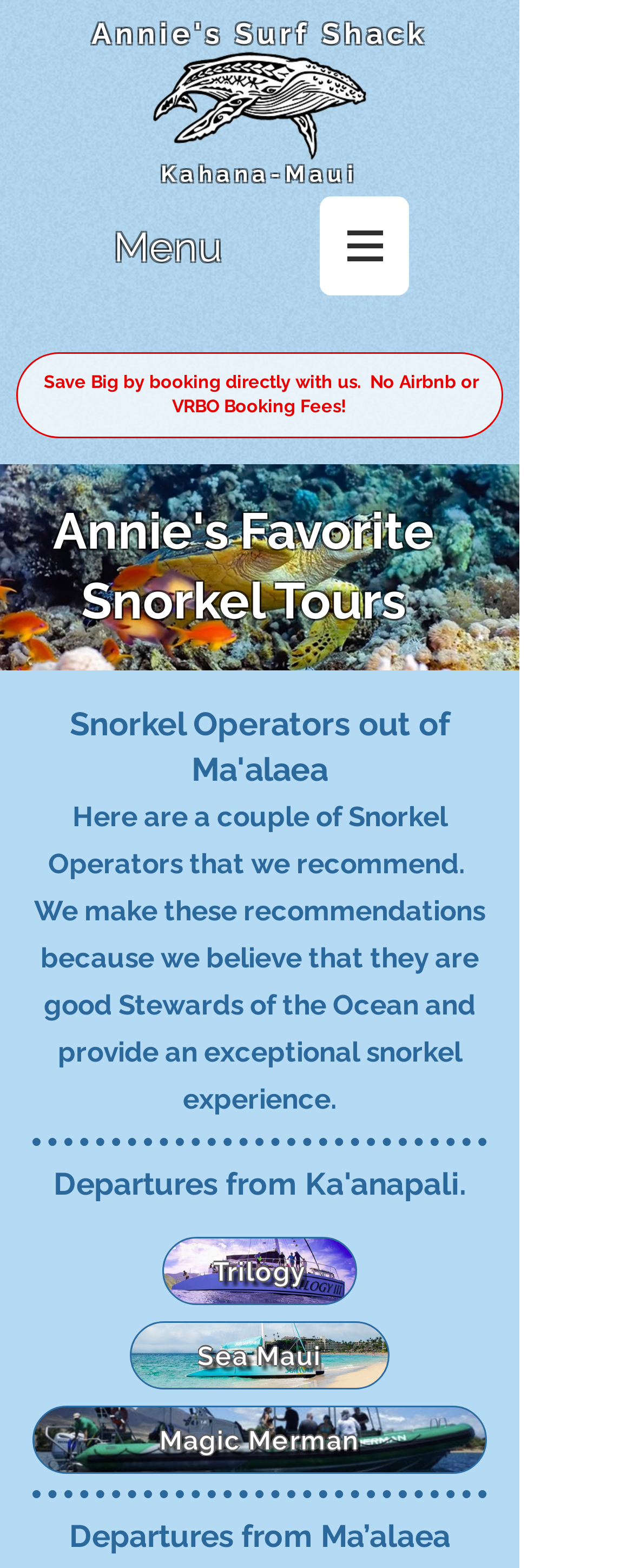Can you extract the headline from the webpage for me?

Save Big by booking directly with us.  No Airbnb or VRBO Booking Fees! 